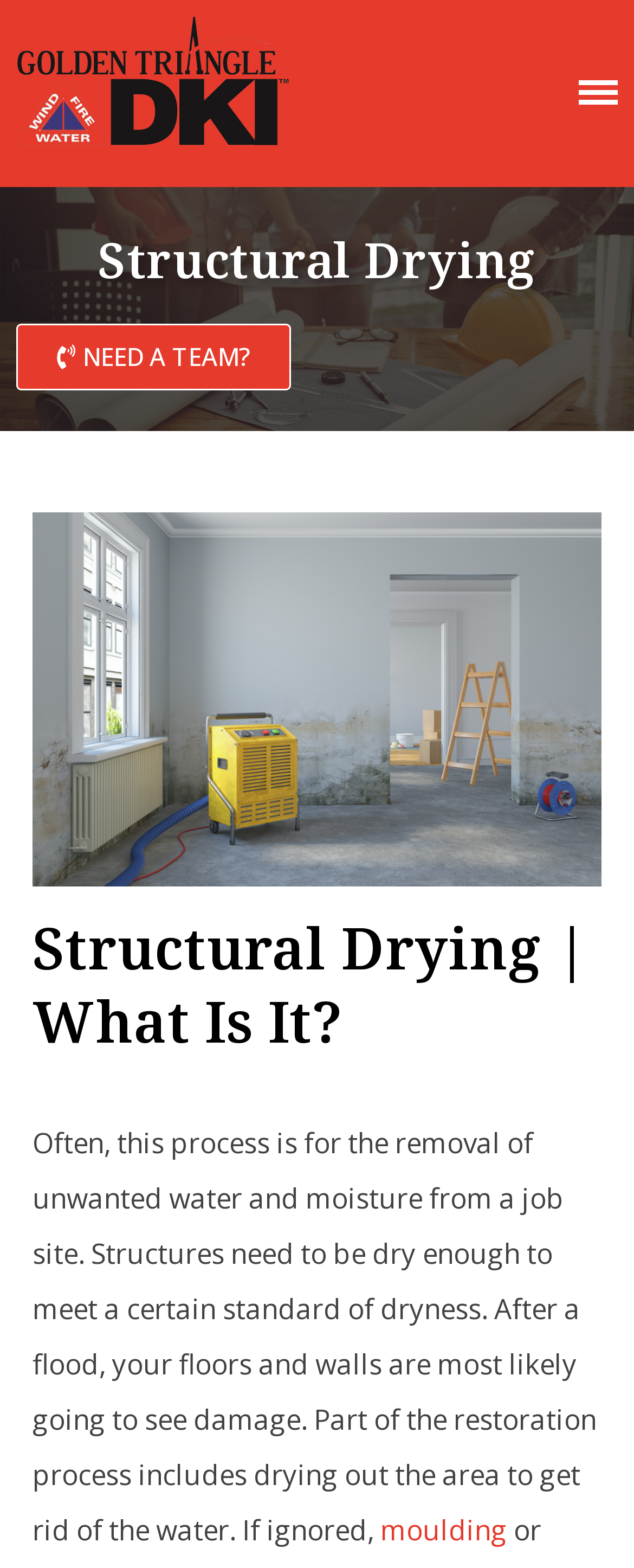Provide a short answer using a single word or phrase for the following question: 
What is the image present on the webpage?

Structural Drying